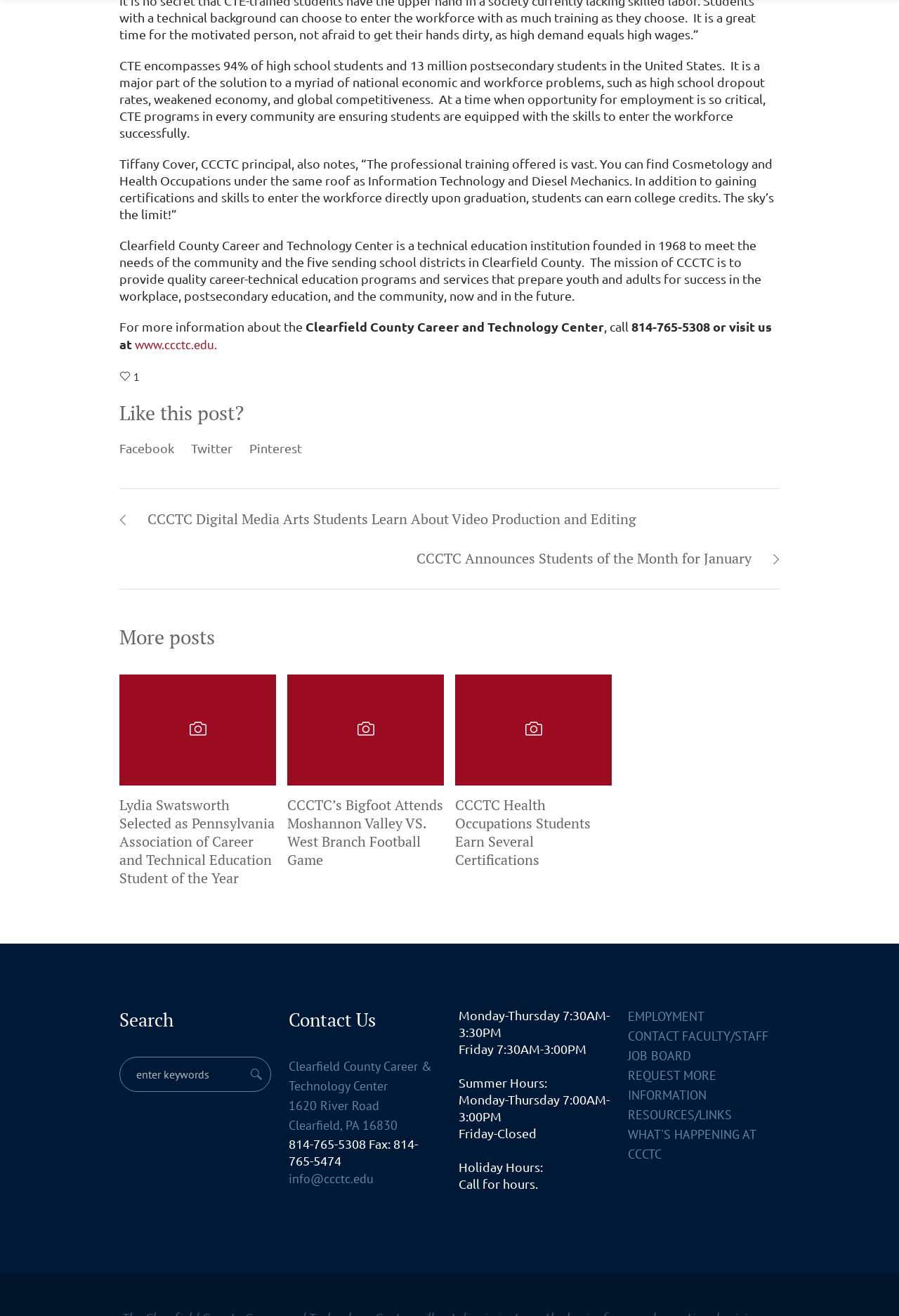What is the mission of CCCTC?
Based on the screenshot, answer the question with a single word or phrase.

Provide quality career-technical education programs